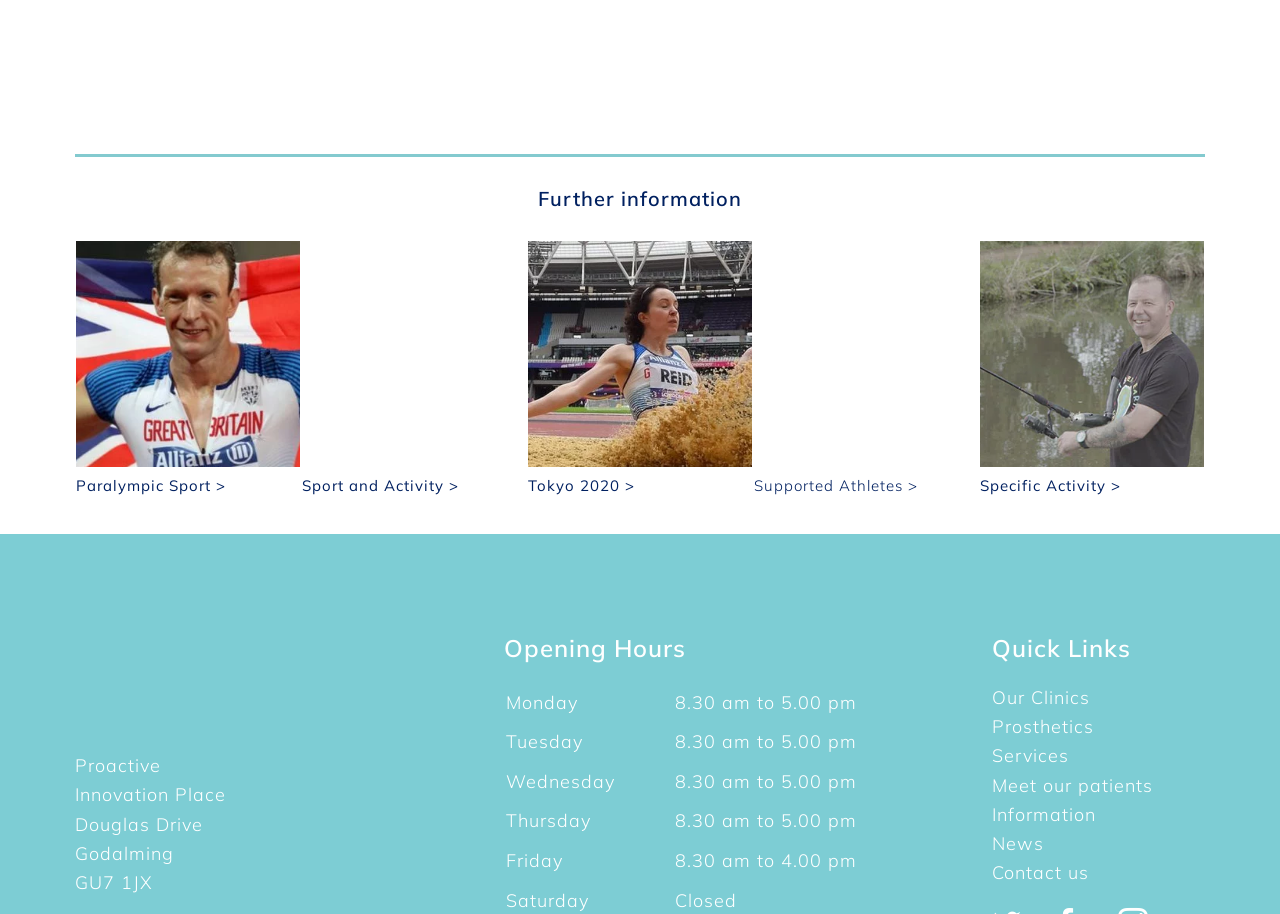Can you find the bounding box coordinates for the element to click on to achieve the instruction: "Go to Our Clinics"?

[0.775, 0.75, 0.851, 0.776]